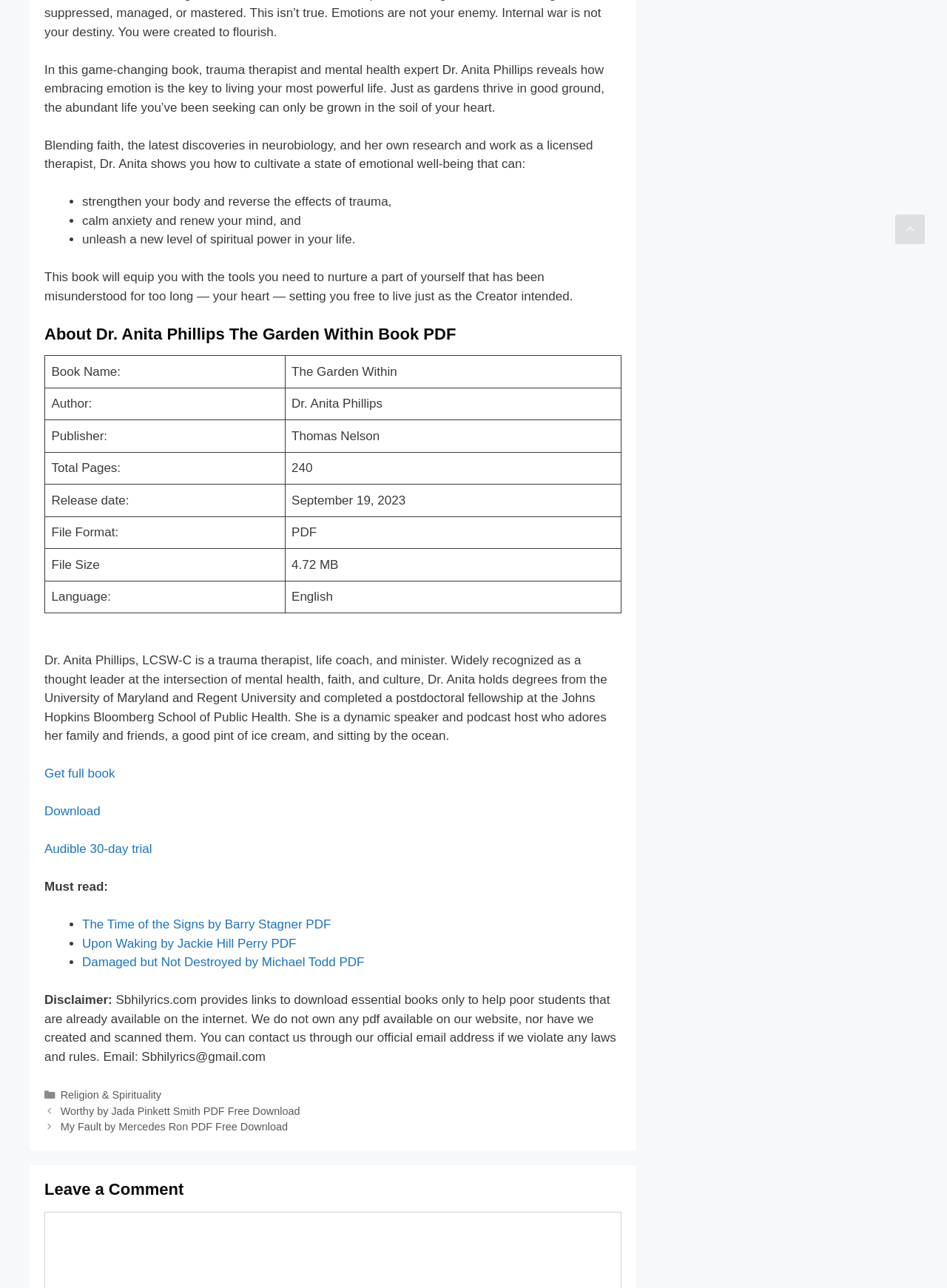What is the title of the book?
Please provide a comprehensive answer based on the details in the screenshot.

The title of the book can be found in the table section of the webpage, where it is listed as 'Book Name:' with the value 'The Garden Within'.